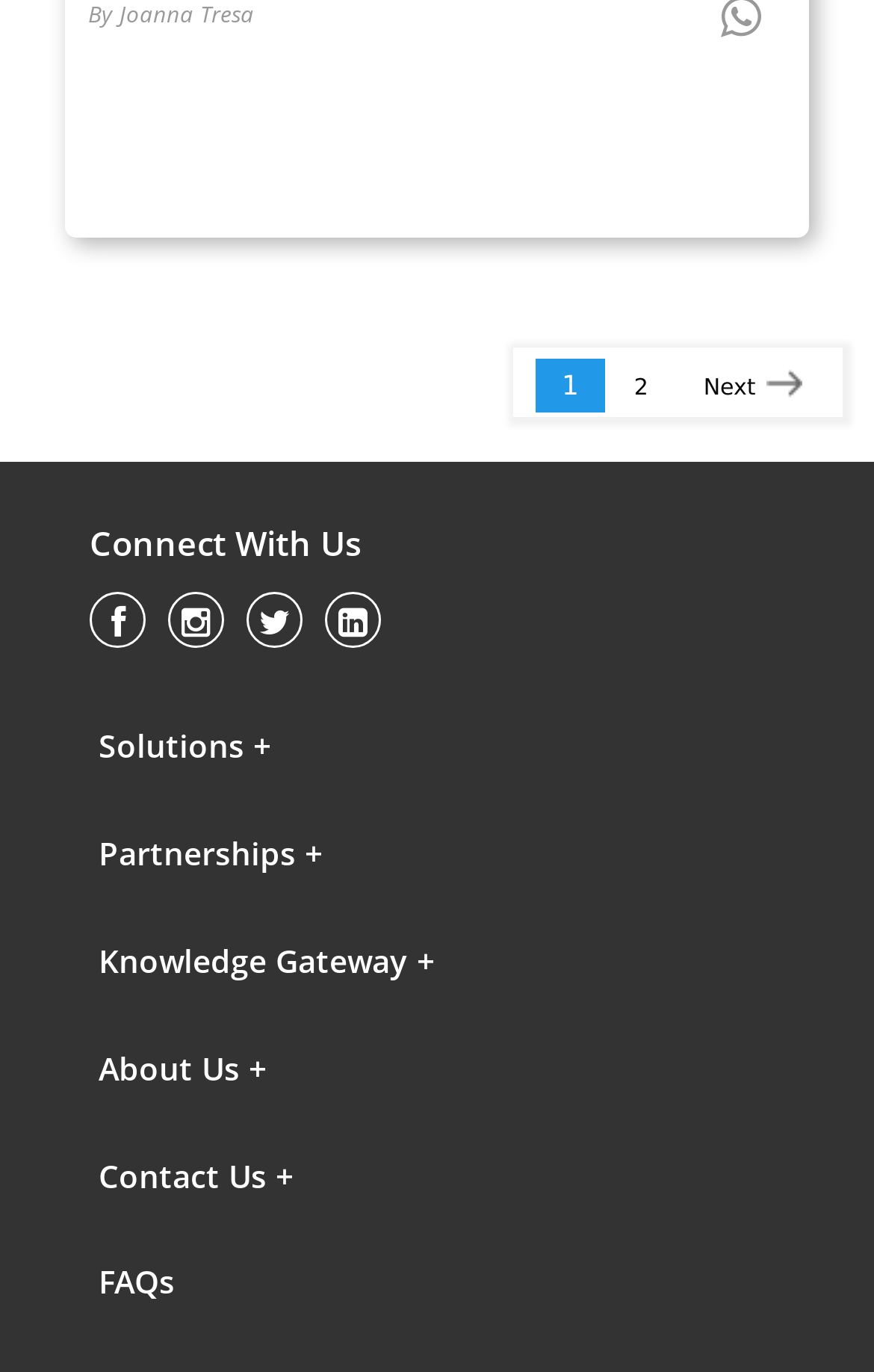Identify the bounding box coordinates of the area that should be clicked in order to complete the given instruction: "Click on the 'Solutions +' button". The bounding box coordinates should be four float numbers between 0 and 1, i.e., [left, top, right, bottom].

[0.051, 0.504, 0.621, 0.583]